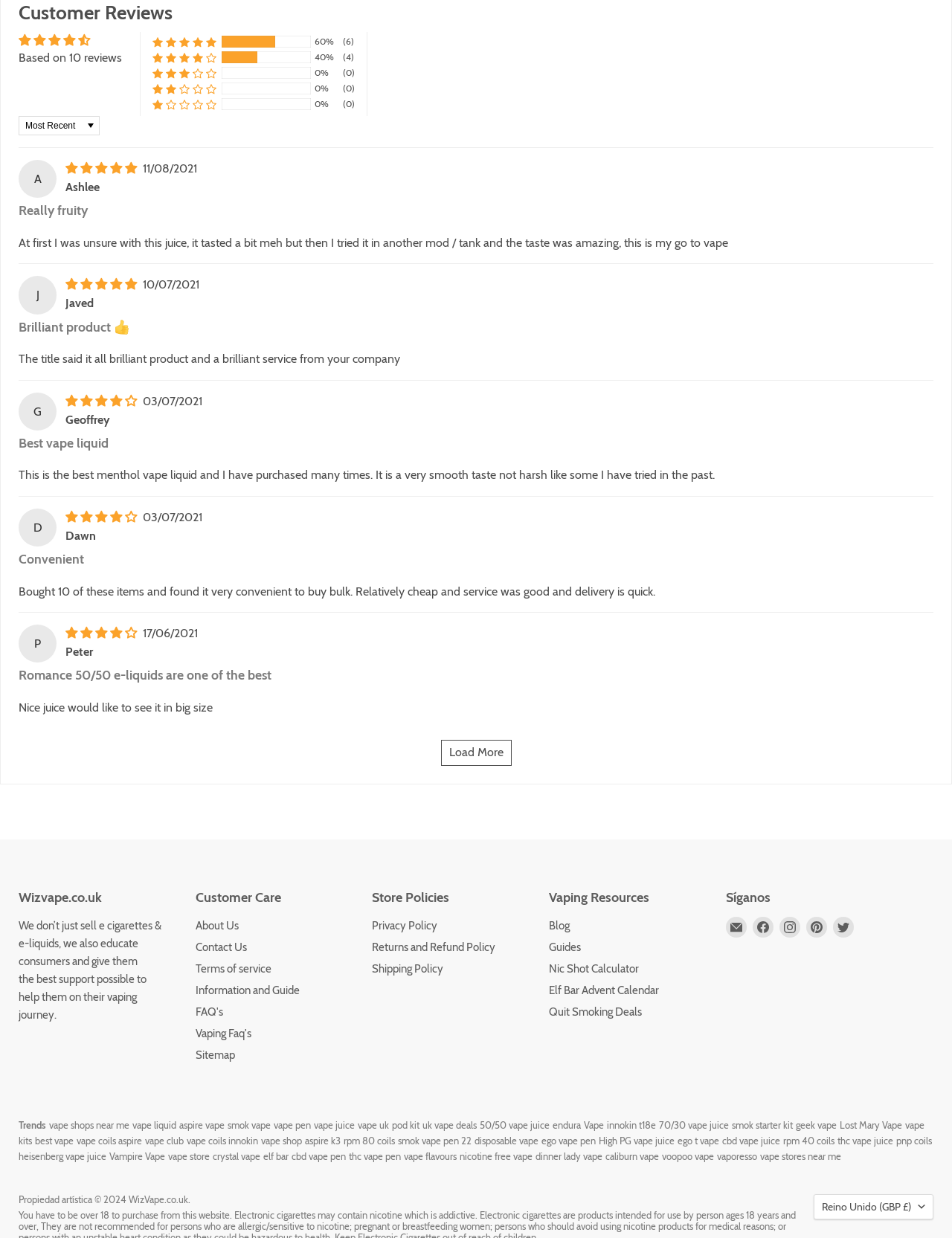Using the webpage screenshot, find the UI element described by vape stores near me. Provide the bounding box coordinates in the format (top-left x, top-left y, bottom-right x, bottom-right y), ensuring all values are floating point numbers between 0 and 1.

[0.798, 0.932, 0.884, 0.954]